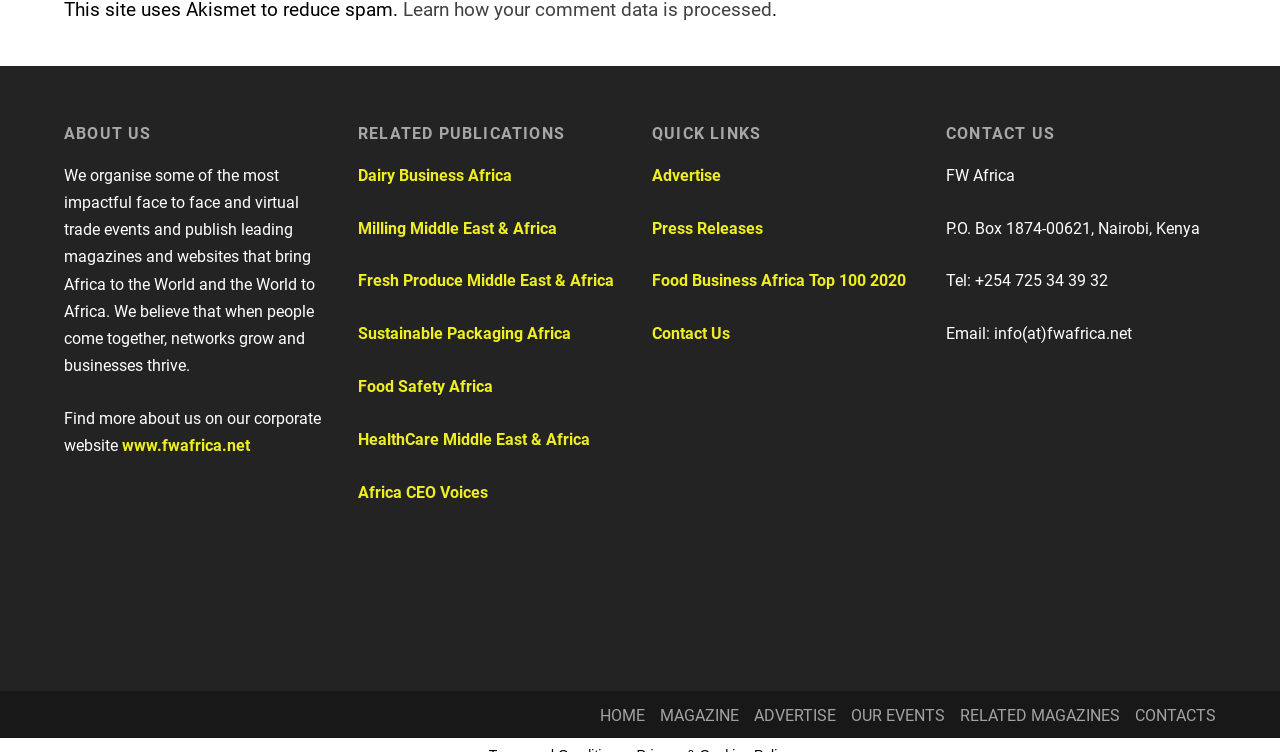Please provide a detailed answer to the question below by examining the image:
How many related publications are listed?

The 'RELATED PUBLICATIONS' section lists six related publications, namely 'Dairy Business Africa', 'Milling Middle East & Africa', 'Fresh Produce Middle East & Africa', 'Sustainable Packaging Africa', 'Food Safety Africa', and 'HealthCare Middle East & Africa'.